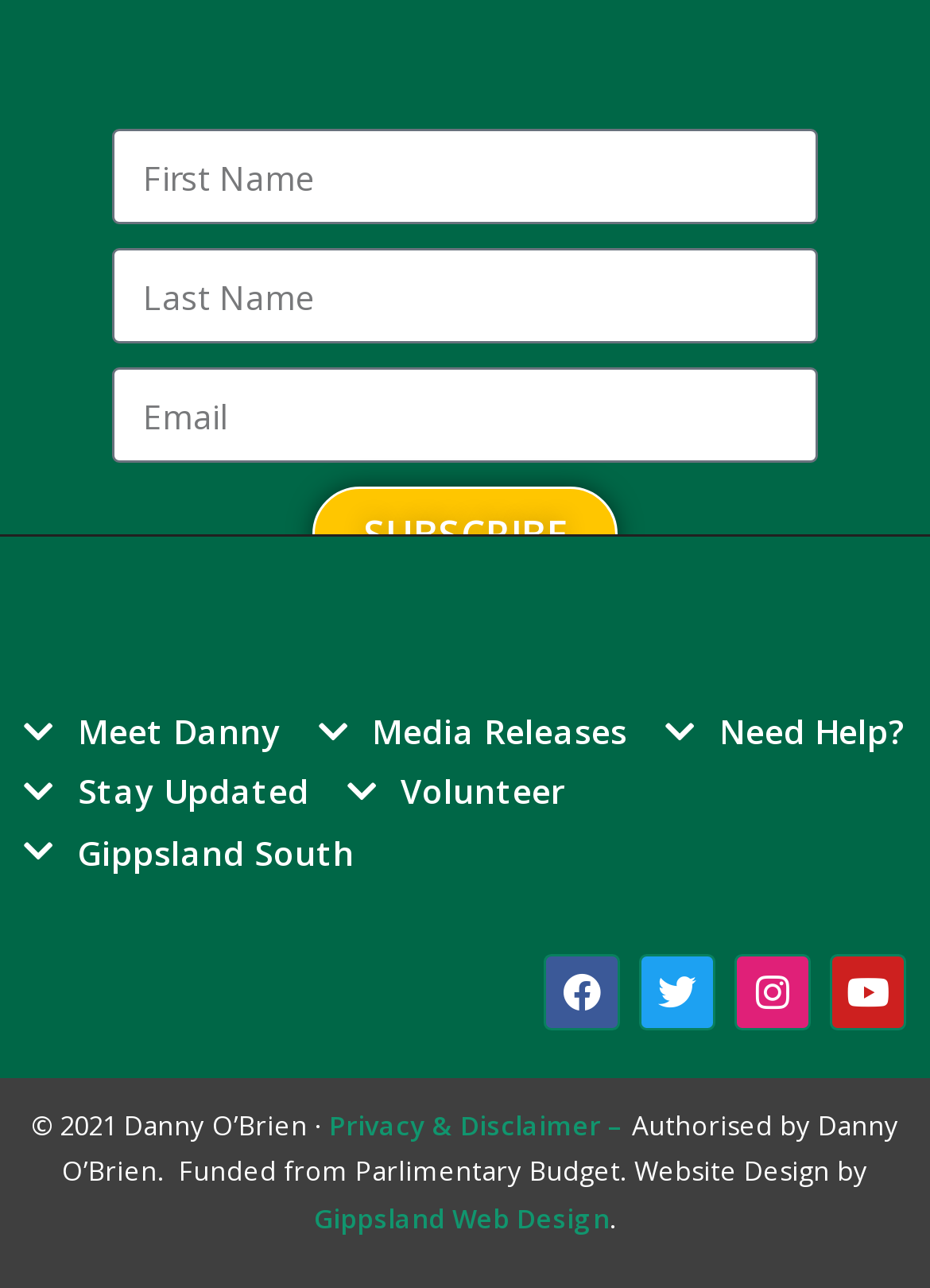Determine the bounding box coordinates for the area that should be clicked to carry out the following instruction: "Follow on Facebook".

[0.585, 0.74, 0.667, 0.799]